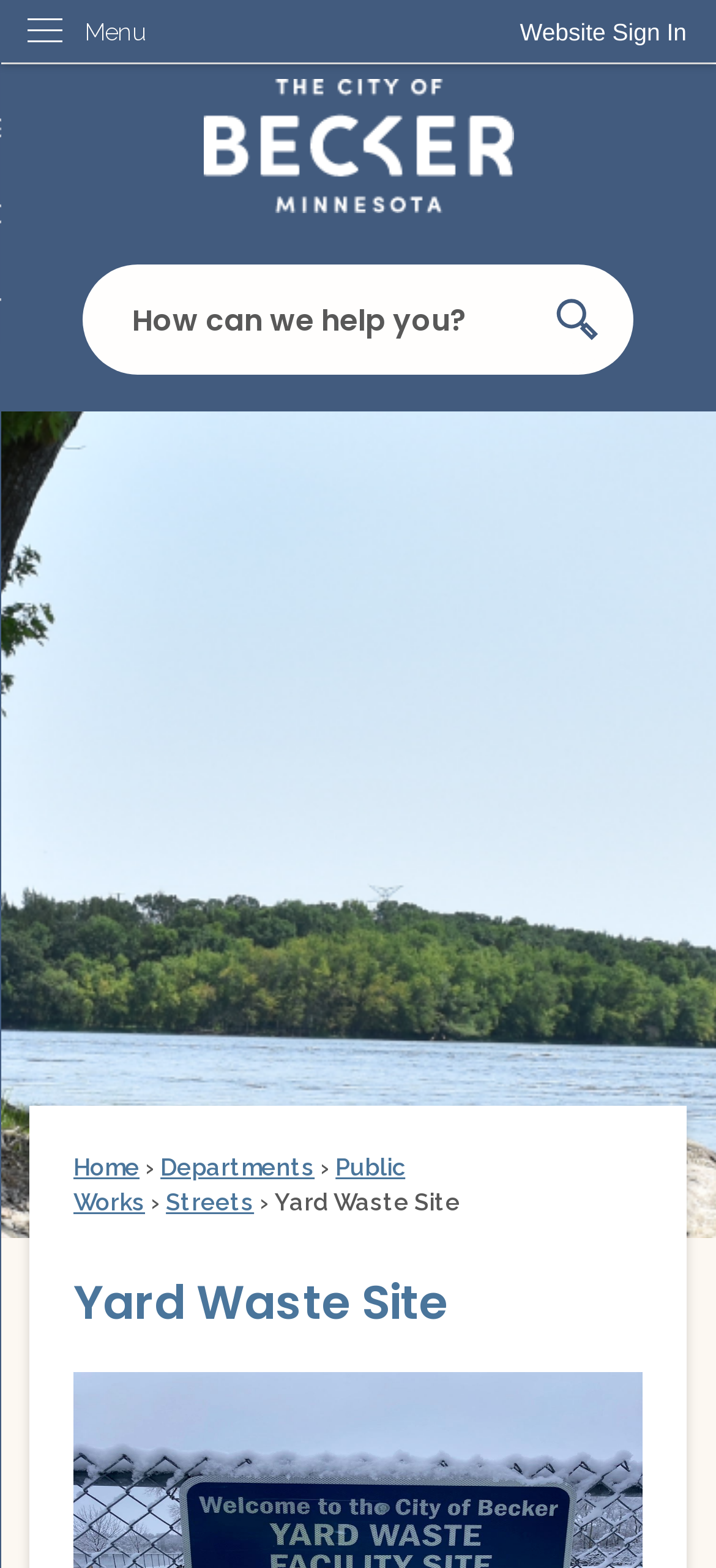Is the website sign-in feature available?
Kindly give a detailed and elaborate answer to the question.

The presence of a 'Website Sign In' button in the top-right corner of the webpage indicates that the website sign-in feature is available.